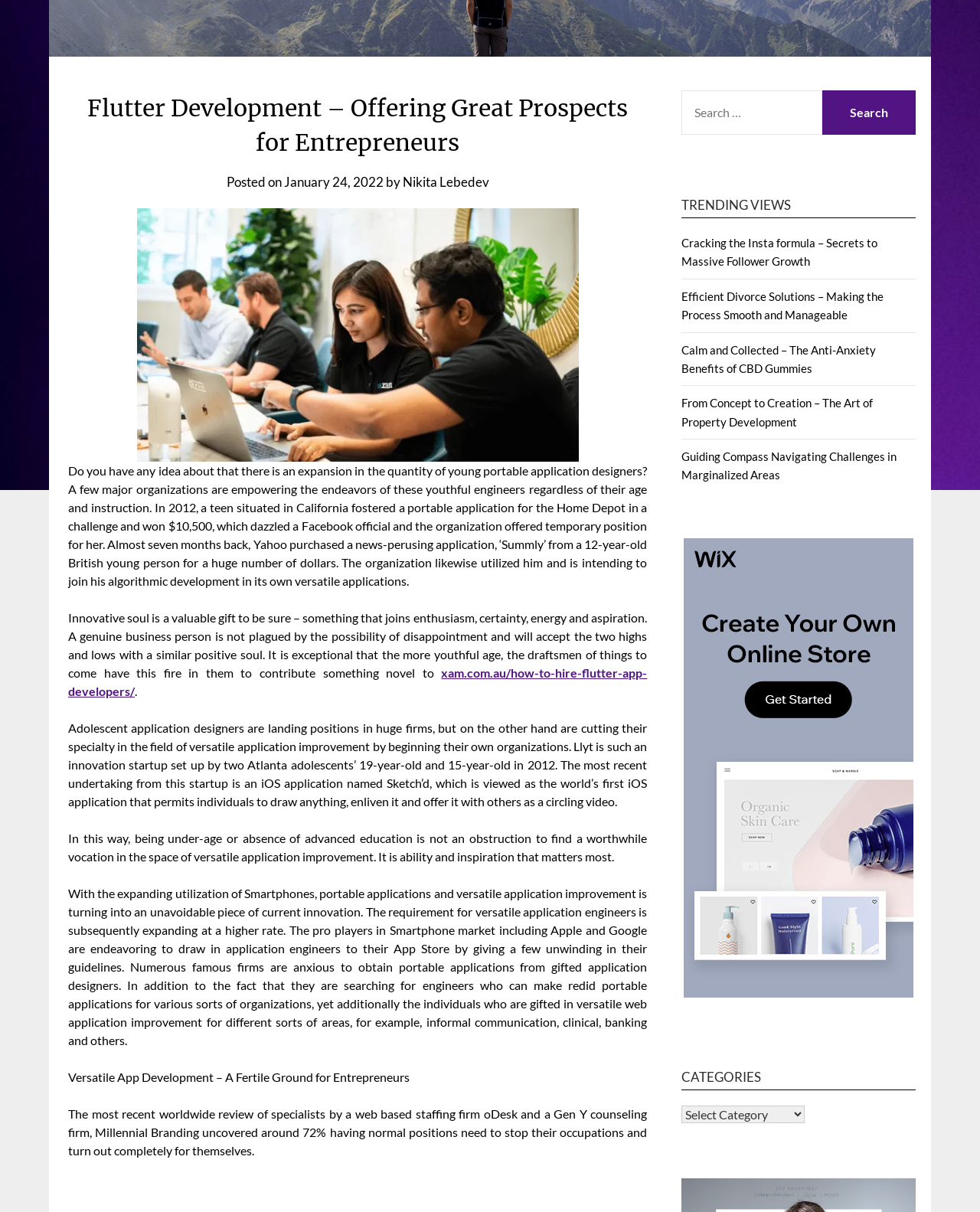Show the bounding box coordinates for the HTML element as described: "xam.com.au/how-to-hire-flutter-app-developers/".

[0.07, 0.549, 0.66, 0.576]